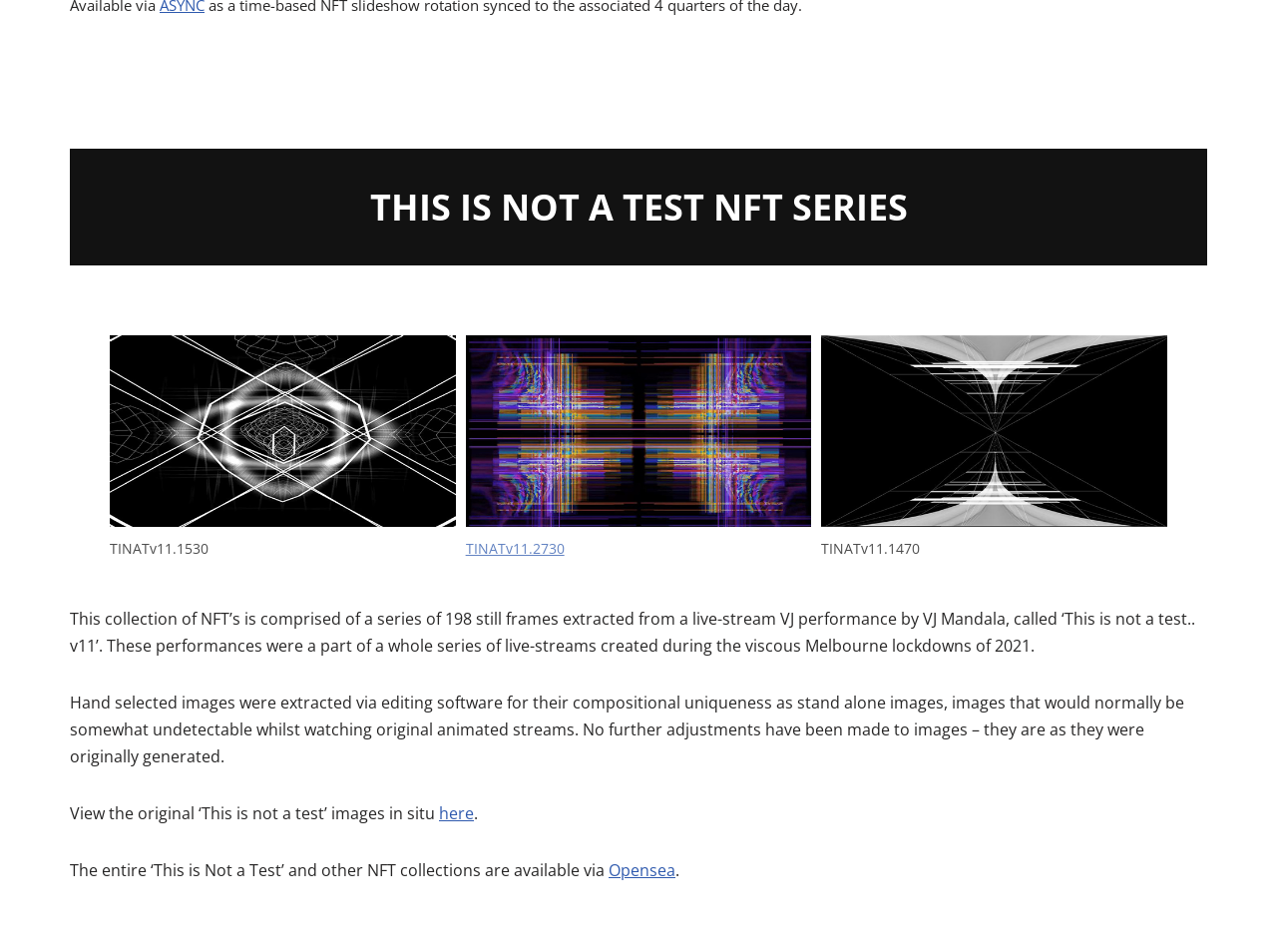Using the element description here, predict the bounding box coordinates for the UI element. Provide the coordinates in (top-left x, top-left y, bottom-right x, bottom-right y) format with values ranging from 0 to 1.

[0.344, 0.843, 0.371, 0.866]